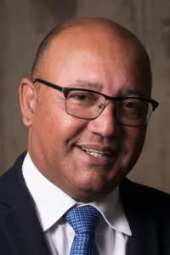Give a comprehensive caption for the image.

The image features Christo van der Rheede, the Executive Director of Agri SA, who advocates for the importance of an accurate census count to ensure that government planning for essential services like schools, hospitals, and infrastructure is effectively informed. In discussions with Food For Mzansi, he highlights the critical need for accurate statistics regarding the farming community, emphasizing that participation is vital for growth and addressing industry concerns. Van der Rheede notes that obtaining the right data will allow for a true reflection of rural realities, ensuring proper resource allocation where it is most needed.